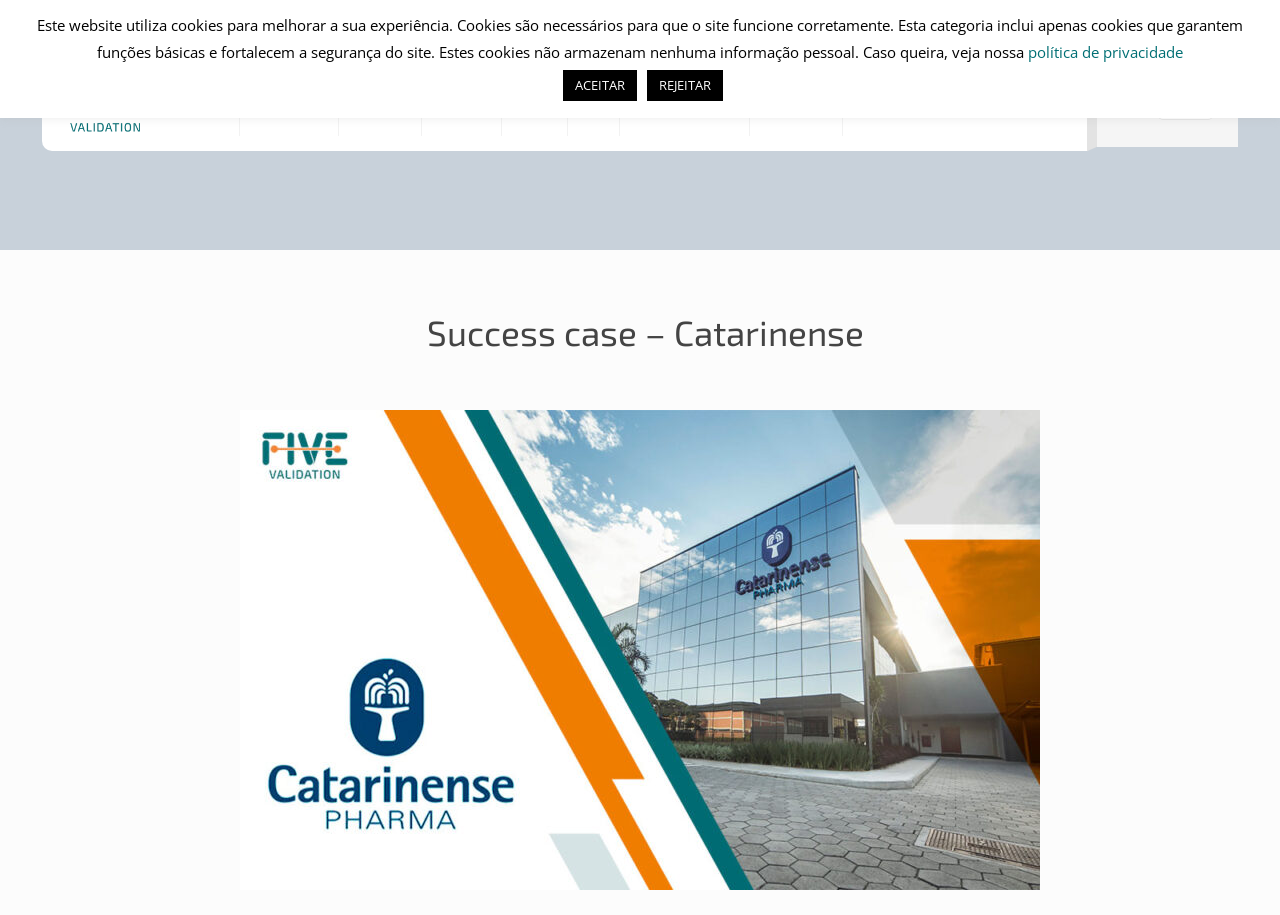Answer the question in a single word or phrase:
What is the first menu item?

Home